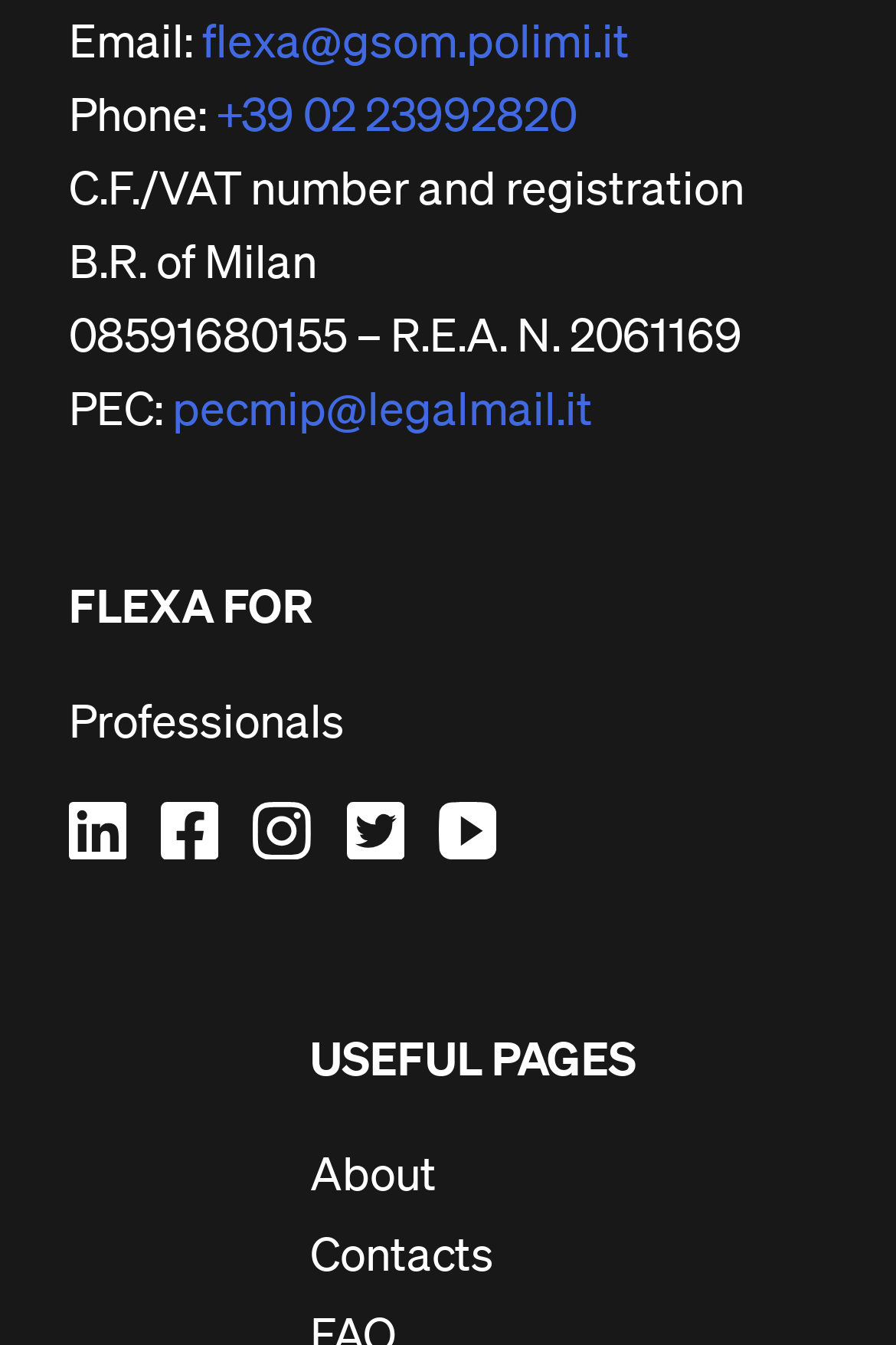Determine the bounding box coordinates for the area you should click to complete the following instruction: "Check Contacts page".

[0.346, 0.916, 0.603, 0.976]